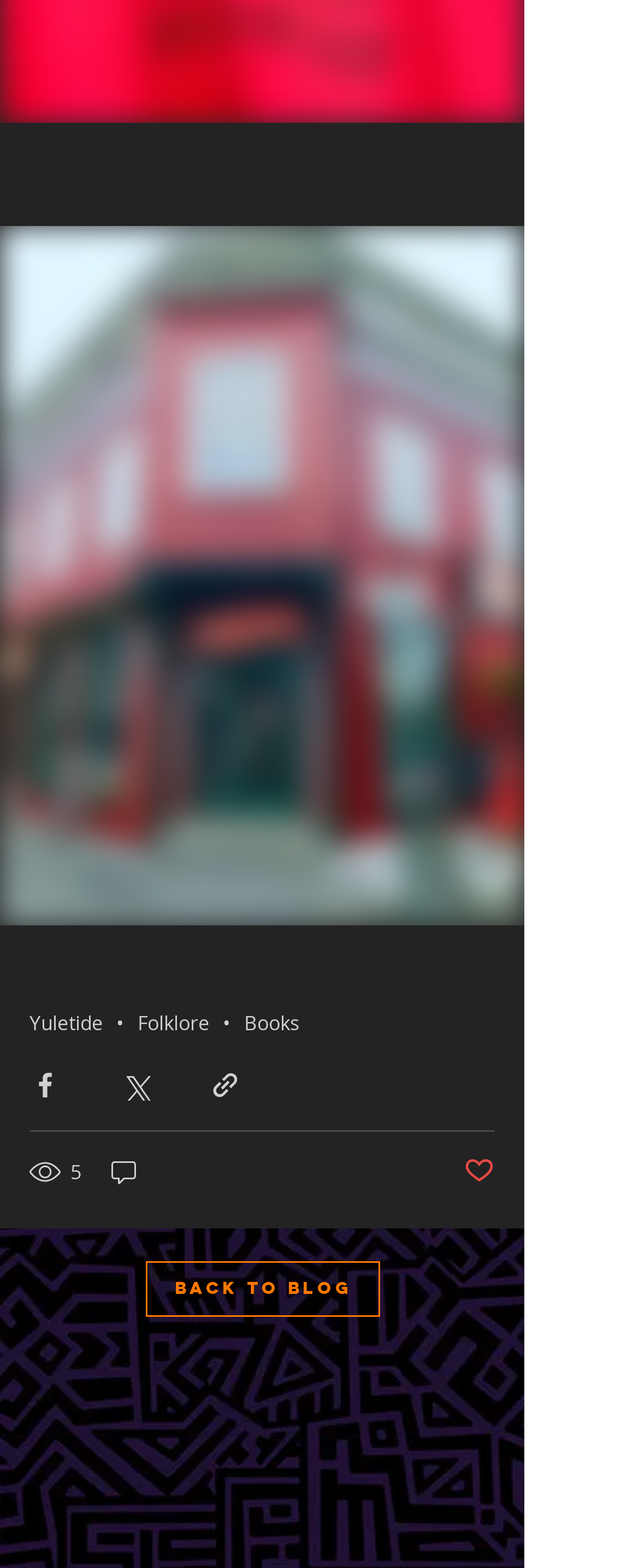Please determine the bounding box coordinates for the element that should be clicked to follow these instructions: "Go back to Blog".

[0.228, 0.805, 0.595, 0.84]